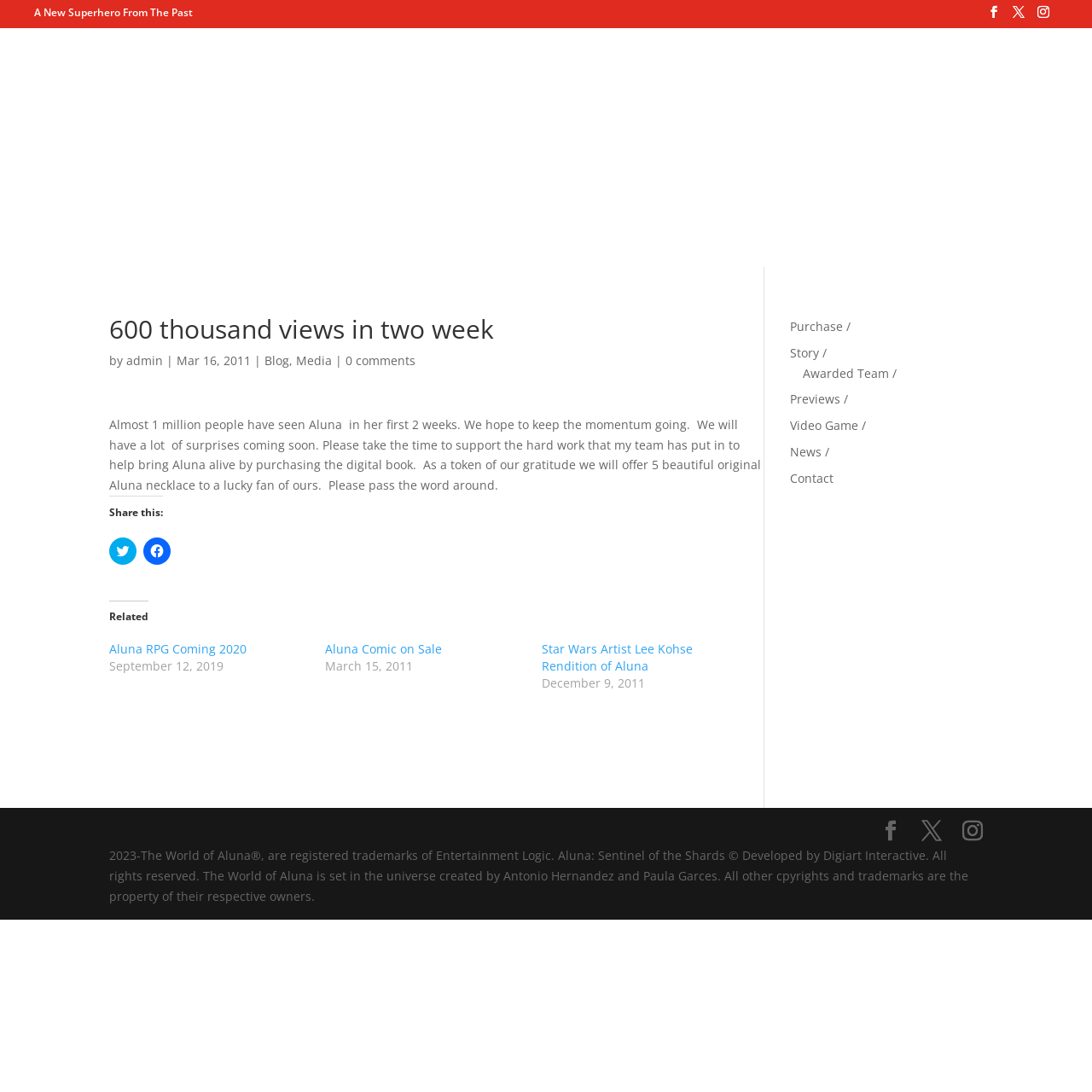Please determine the bounding box coordinates for the element that should be clicked to follow these instructions: "Contact the team".

[0.723, 0.43, 0.763, 0.445]